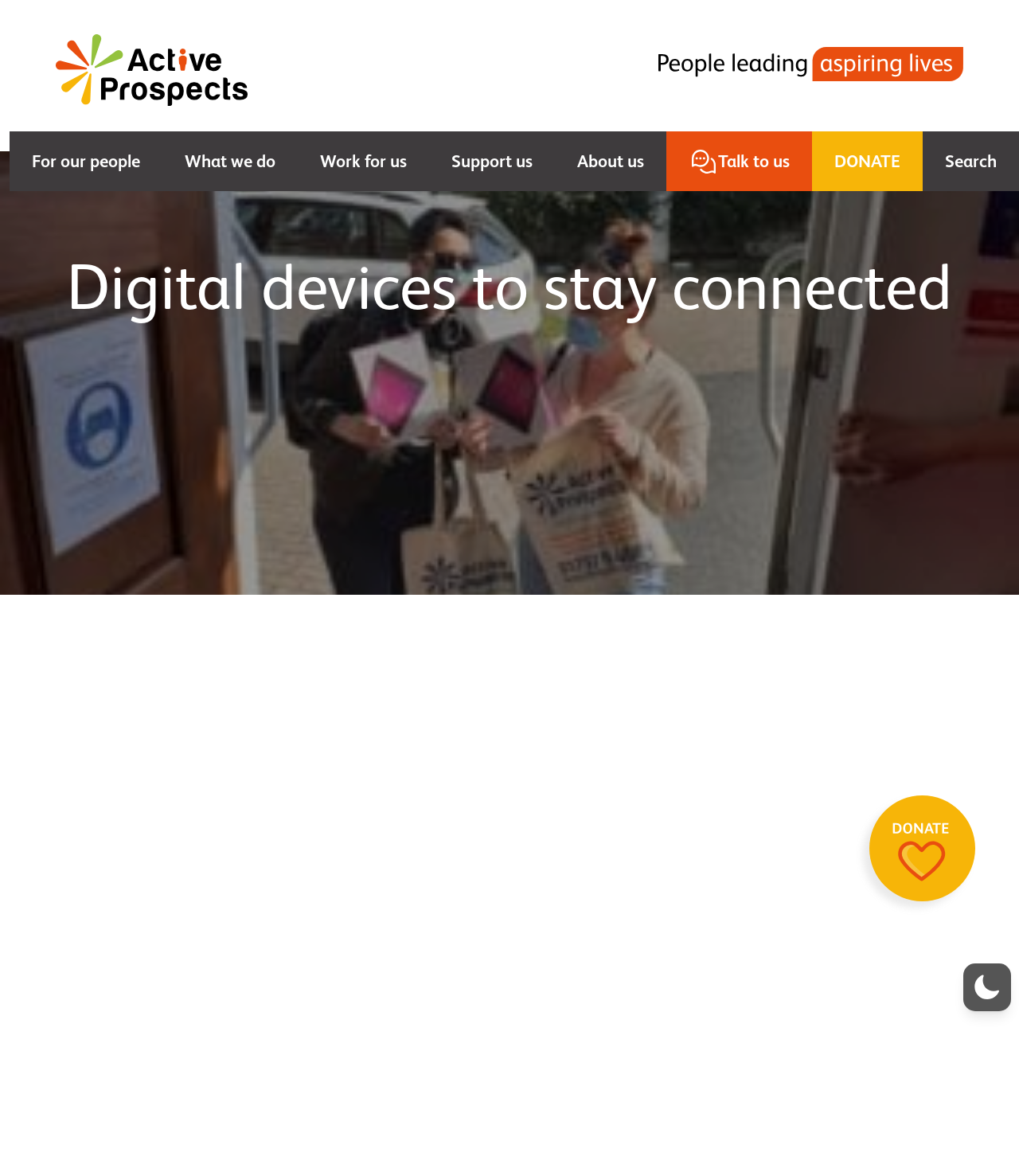Find the bounding box coordinates of the element to click in order to complete this instruction: "Click on 'Search'". The bounding box coordinates must be four float numbers between 0 and 1, denoted as [left, top, right, bottom].

[0.905, 0.112, 1.0, 0.162]